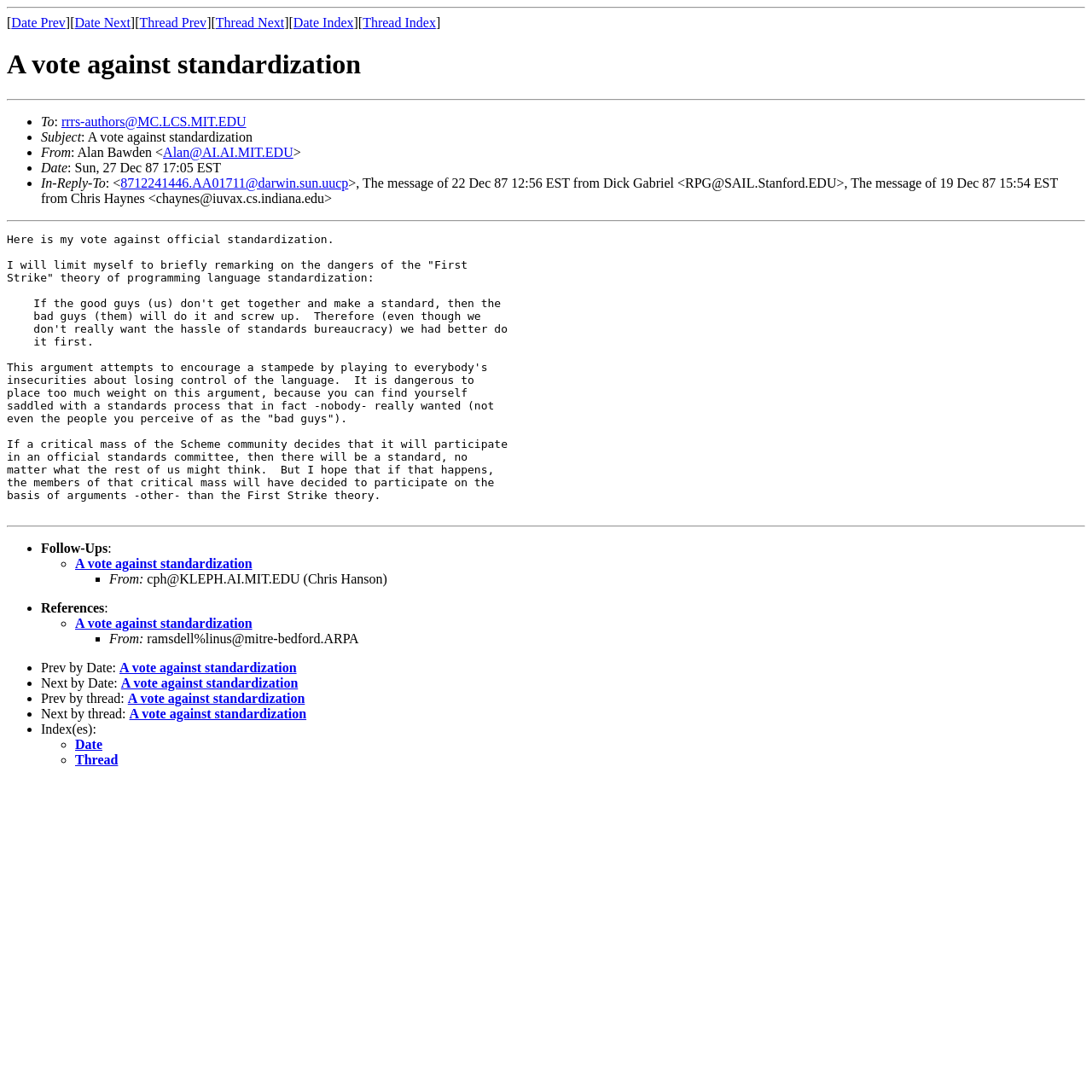Identify the bounding box for the element characterized by the following description: "Date Prev".

[0.01, 0.014, 0.06, 0.027]